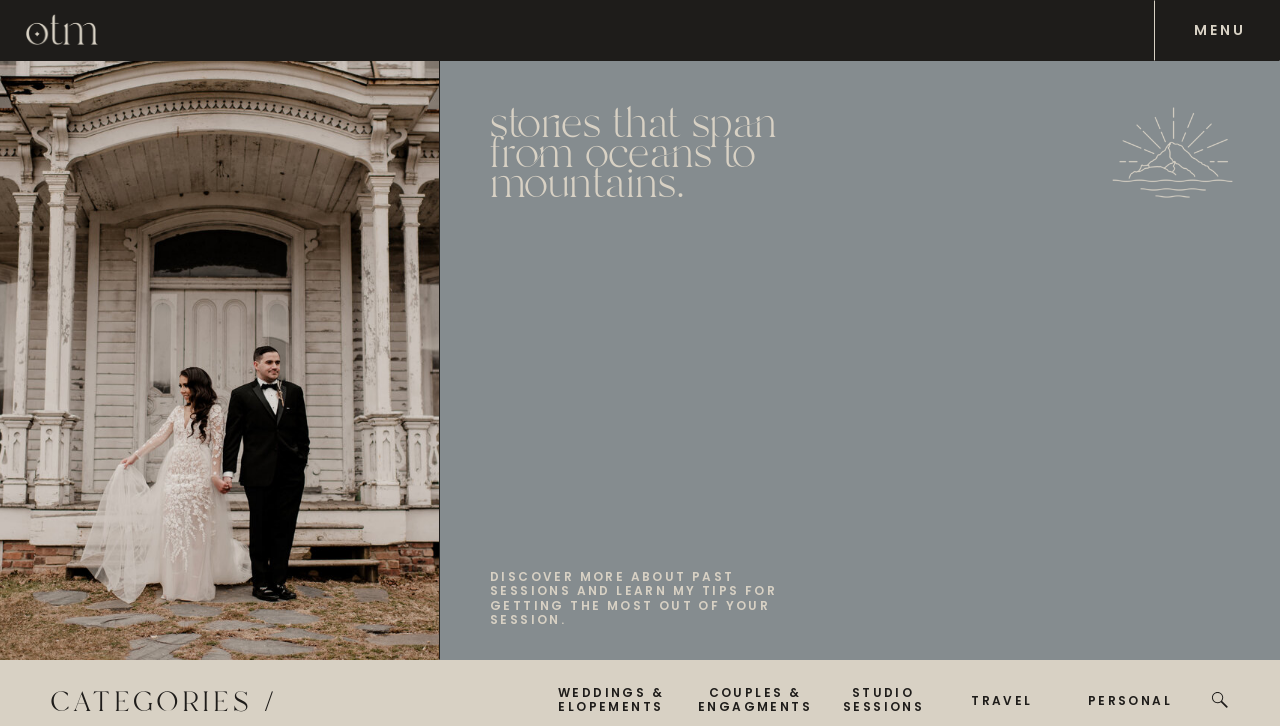Provide the bounding box coordinates of the HTML element this sentence describes: "Studio Sessions".

[0.659, 0.945, 0.721, 0.983]